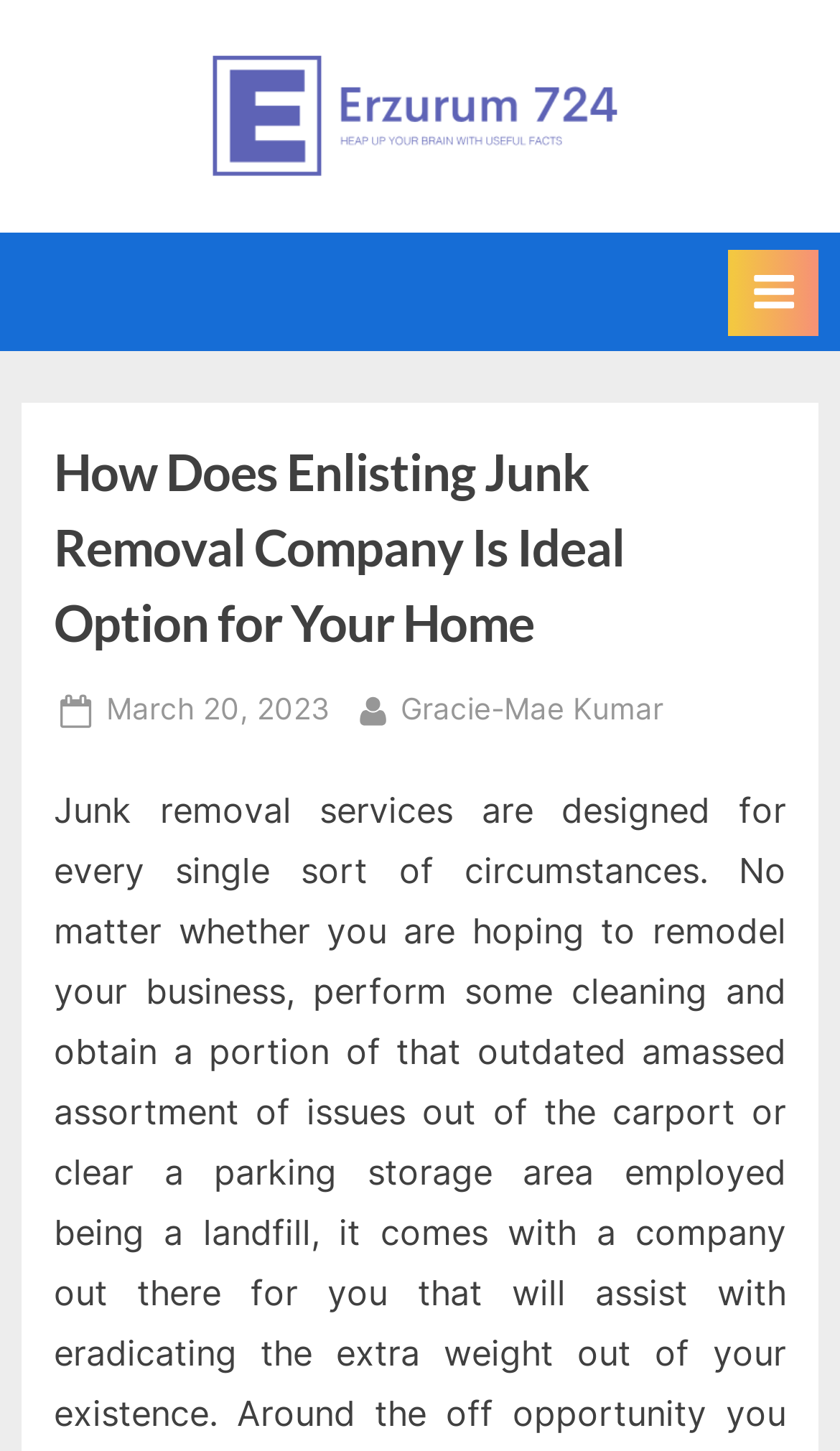What is the primary menu located?
Refer to the image and provide a detailed answer to the question.

The primary menu can be found in the top-right corner of the webpage, where it is represented by a button with no text.